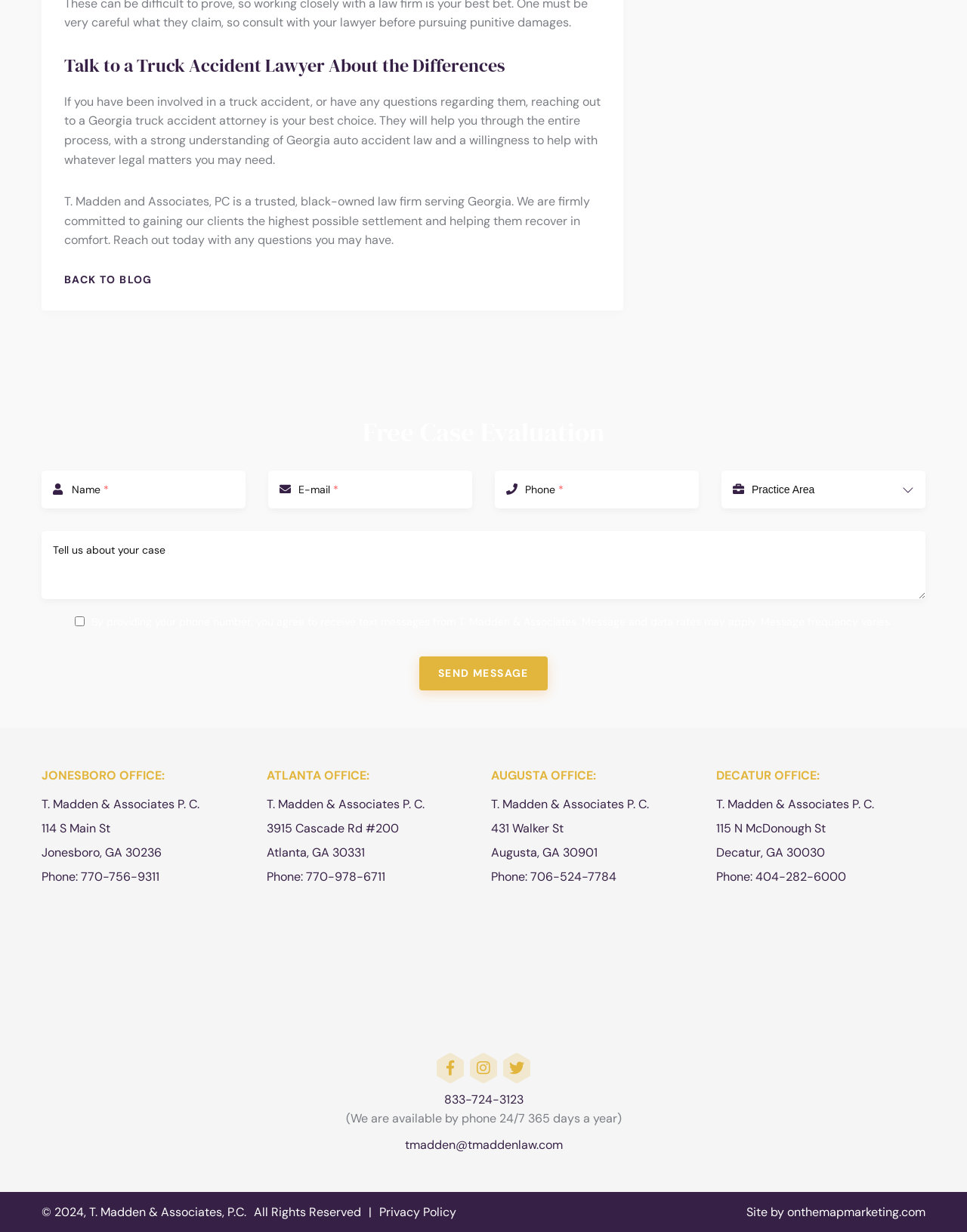How many office locations does T. Madden and Associates have?
Using the visual information from the image, give a one-word or short-phrase answer.

4